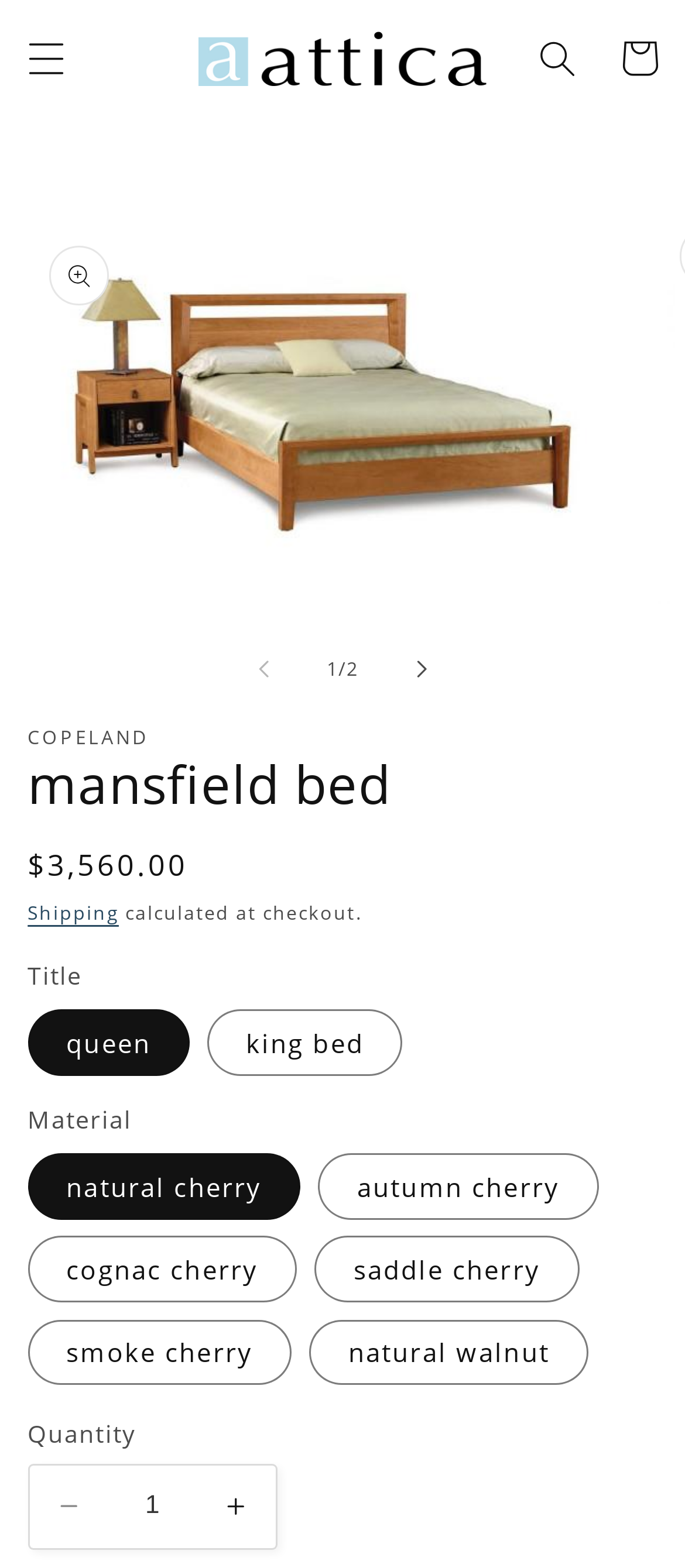Please determine the bounding box coordinates of the element to click in order to execute the following instruction: "Click the Menu button". The coordinates should be four float numbers between 0 and 1, specified as [left, top, right, bottom].

[0.008, 0.011, 0.127, 0.063]